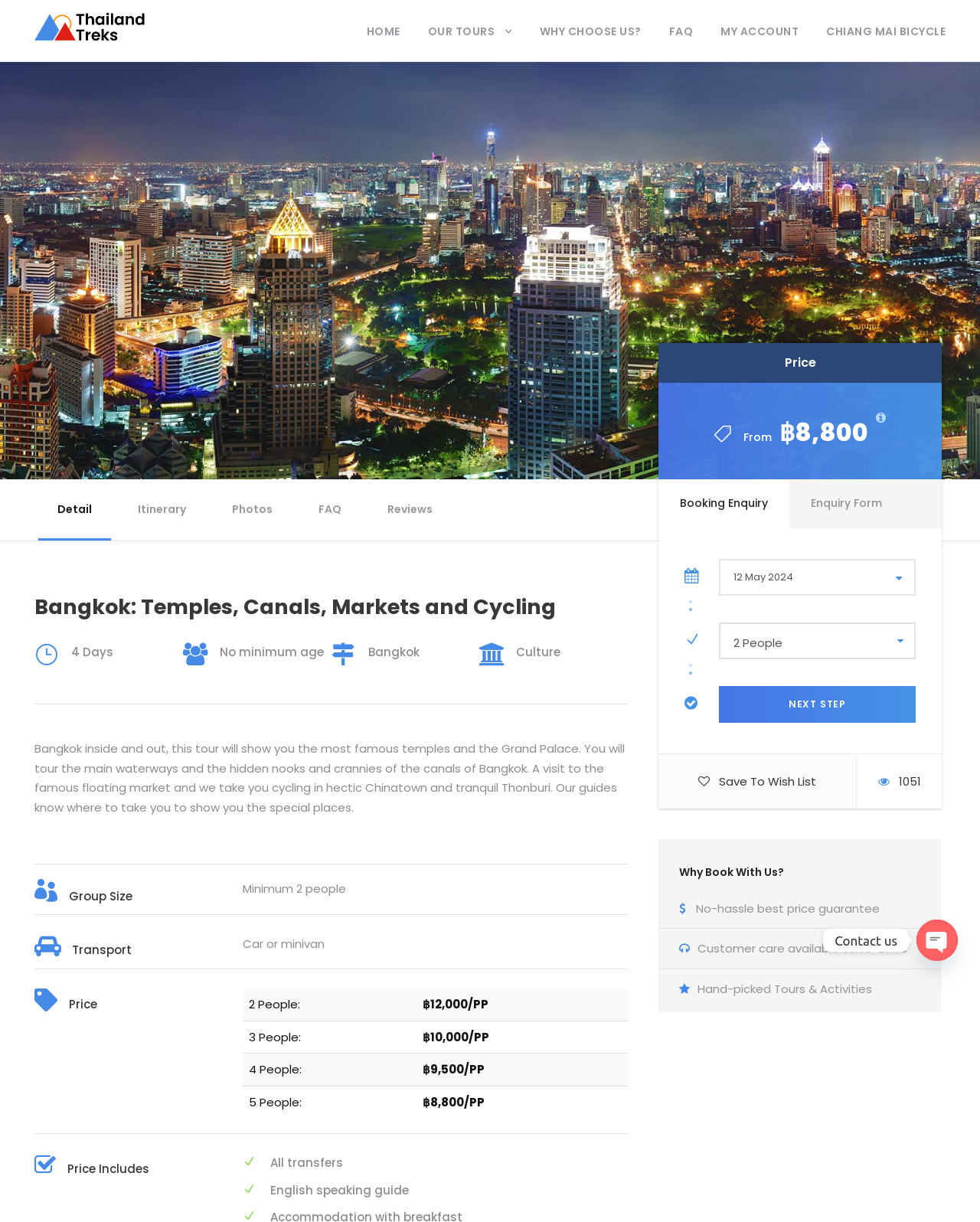What is the duration of this tour?
Can you give a detailed and elaborate answer to the question?

I found this information by looking at the tour details section, where it says '4 Days'.